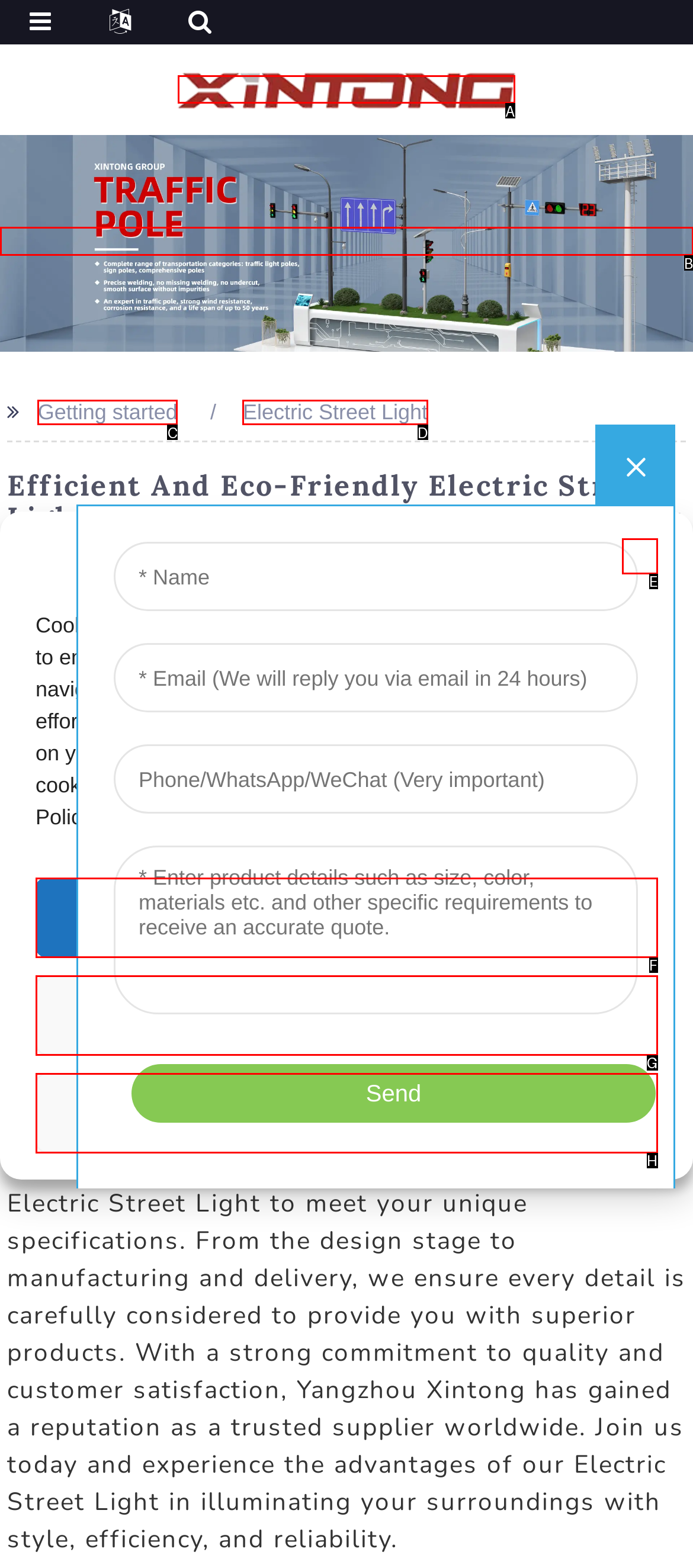Specify the letter of the UI element that should be clicked to achieve the following: Click the logo
Provide the corresponding letter from the choices given.

A